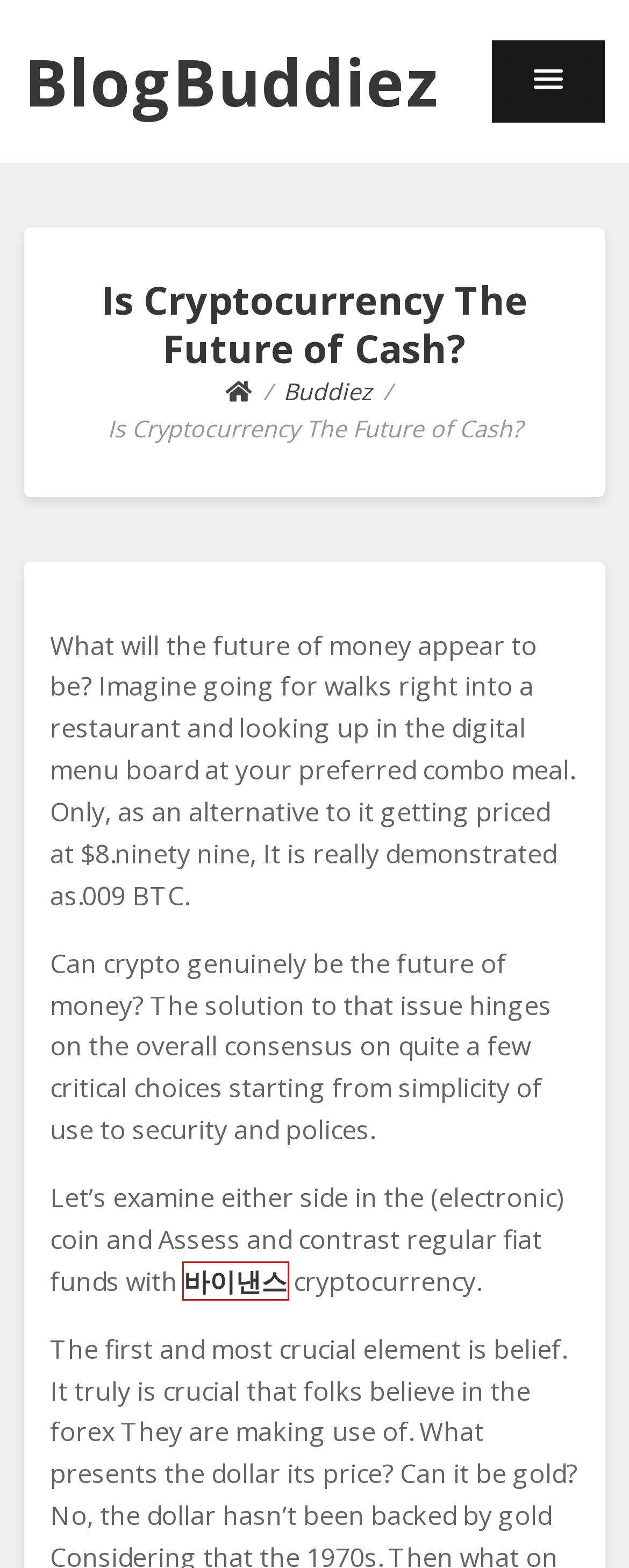Look at the screenshot of the webpage and find the element within the red bounding box. Choose the webpage description that best fits the new webpage that will appear after clicking the element. Here are the candidates:
A. 918KISS / KISS918 ⚡ - Download APK Original file 2024
B. Otorrino em Brasília, DF - Primeiro Hospital Especializado
C. 바이낸스 가입방법 수수료 45% 할인 추천인 레퍼럴 코드
D. Scatter hitam # adalah pola untuk mendapatkan big bonus every day
E. July 2020 - BlogBuddiez
F. Buddiez Archives - BlogBuddiez
G. BlogBuddiez -
H. Money138 $ RTP Money138  Terbaik & selalu cuan of different games

C